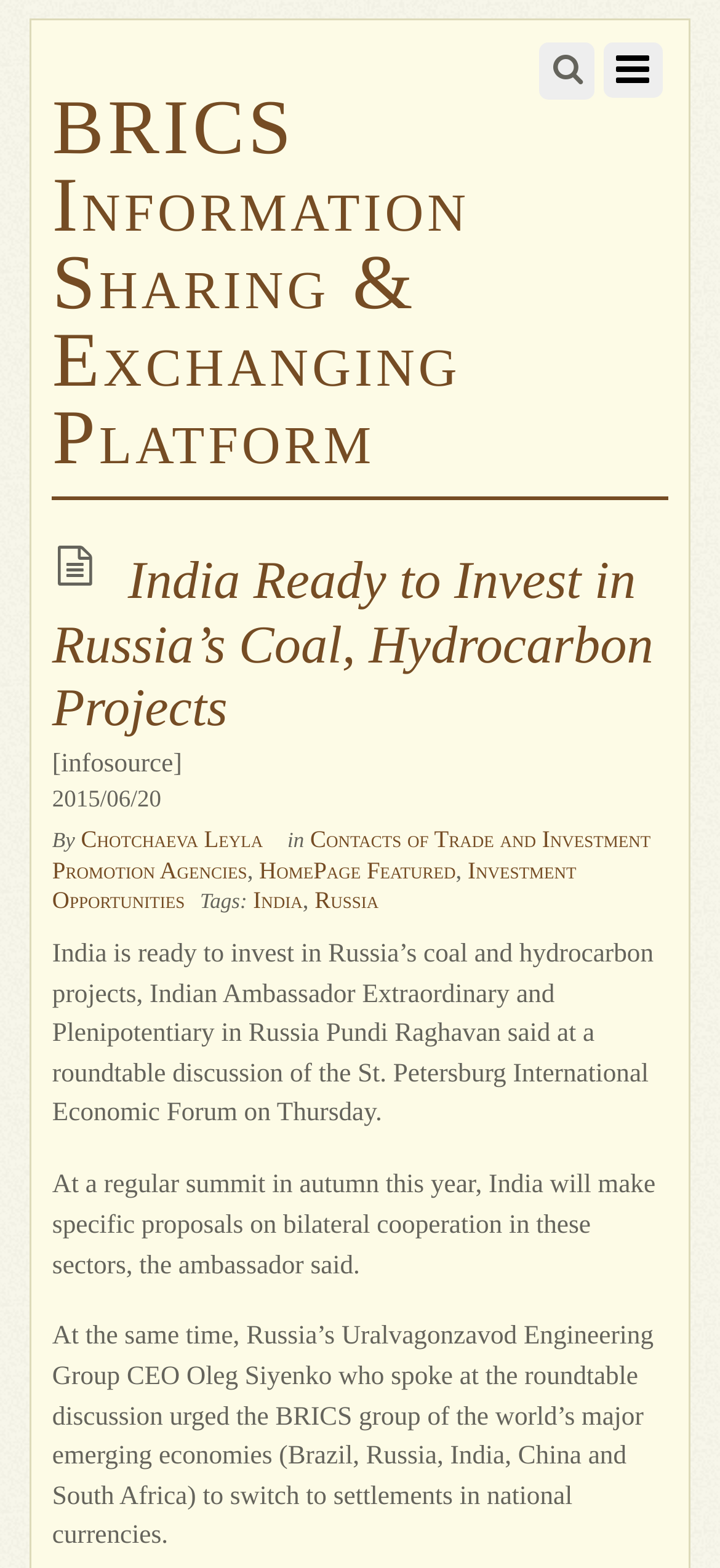Detail the features and information presented on the webpage.

The webpage appears to be a news article or blog post about India's investment in Russia's coal and hydrocarbon projects. At the top, there is a search bar with a placeholder text "Search" located on the right side of the page. Below the search bar, there is a heading that reads "India Ready to Invest in Russia’s Coal, Hydrocarbon Projects" which is also a clickable link.

To the right of the heading, there is a small text "[infosource]" and a timestamp "2015/06/20". Below the timestamp, there is an author's name "Chotchaeva Leyla" which is a clickable link, followed by a list of related links, including "Contacts of Trade and Investment Promotion Agencies", "HomePage Featured", "Investment Opportunities", and others.

The main content of the article is divided into three paragraphs. The first paragraph discusses India's readiness to invest in Russia's coal and hydrocarbon projects, as stated by the Indian Ambassador. The second paragraph mentions that India will make specific proposals on bilateral cooperation in these sectors at a regular summit in autumn. The third paragraph quotes the CEO of Russia's Uralvagonzavod Engineering Group, urging the BRICS group to switch to settlements in national currencies.

There are no images on the page, but there are several links and text elements that provide additional information and context to the article.